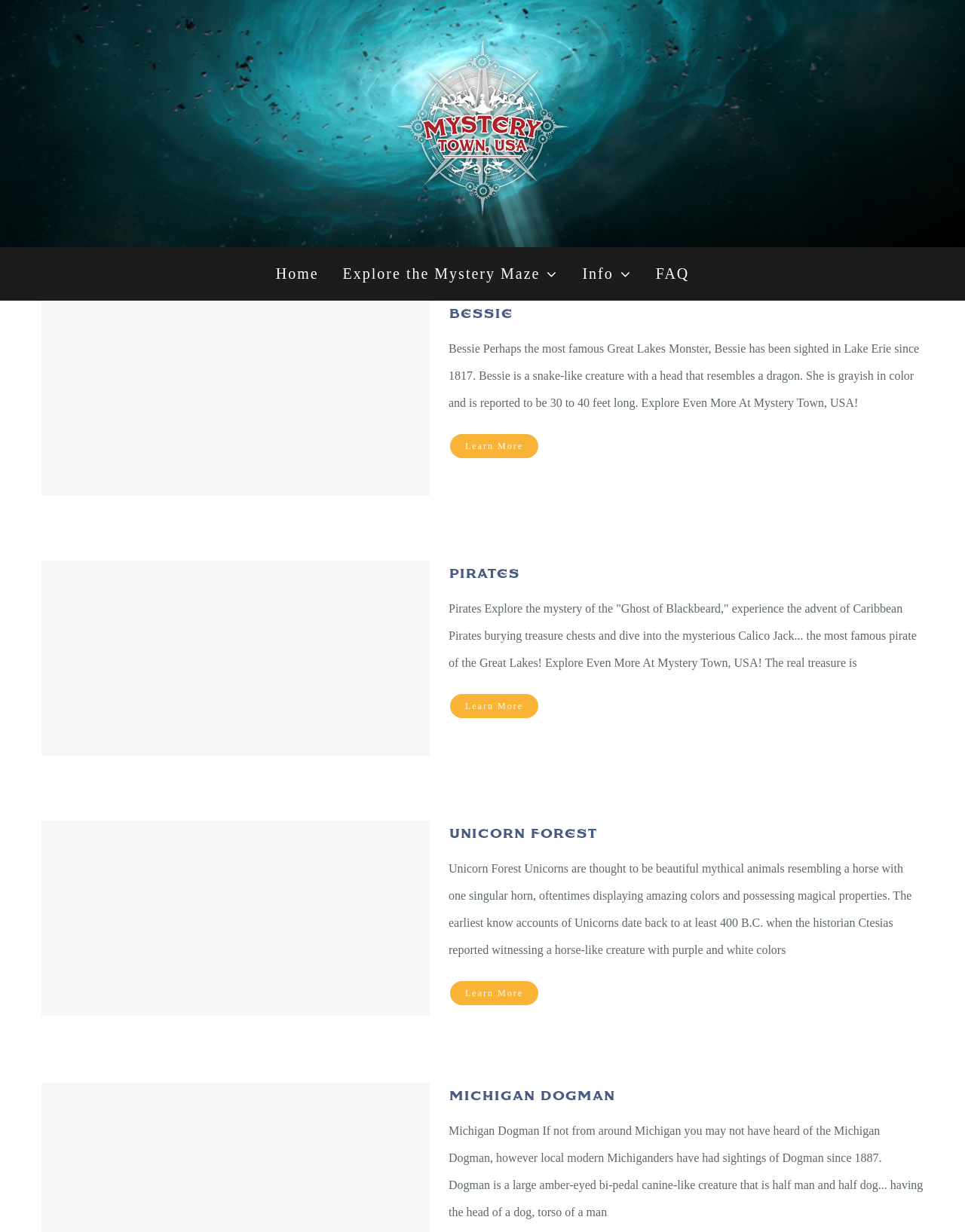Can you find the bounding box coordinates of the area I should click to execute the following instruction: "Click the Mystery Town, USA Logo"?

[0.398, 0.025, 0.602, 0.182]